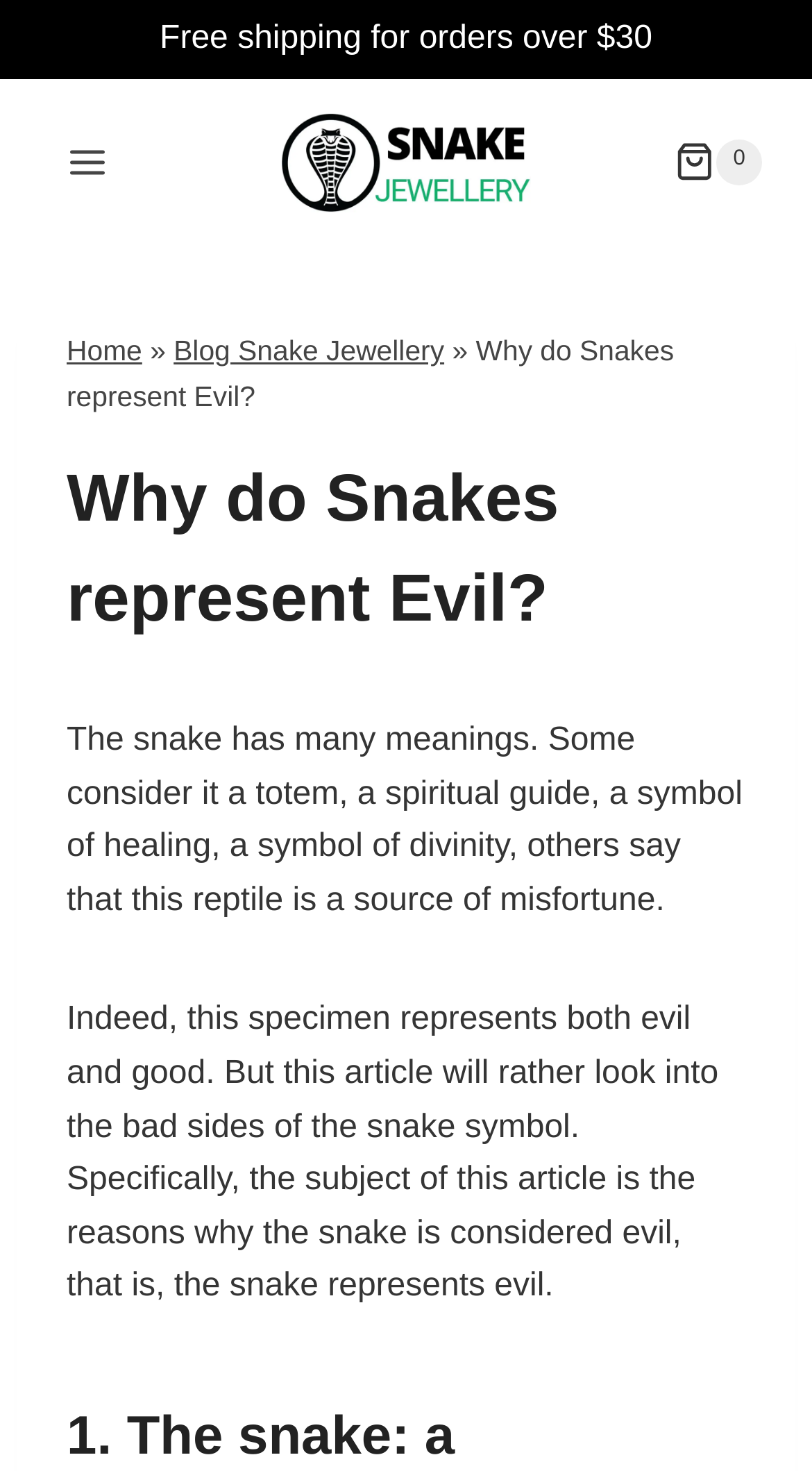What is the purpose of the button labeled 'Open menu'?
Please answer the question with as much detail and depth as you can.

The webpage has a button element labeled 'Open menu' which is likely to open a menu or a navigation panel when clicked, allowing users to access other parts of the website.